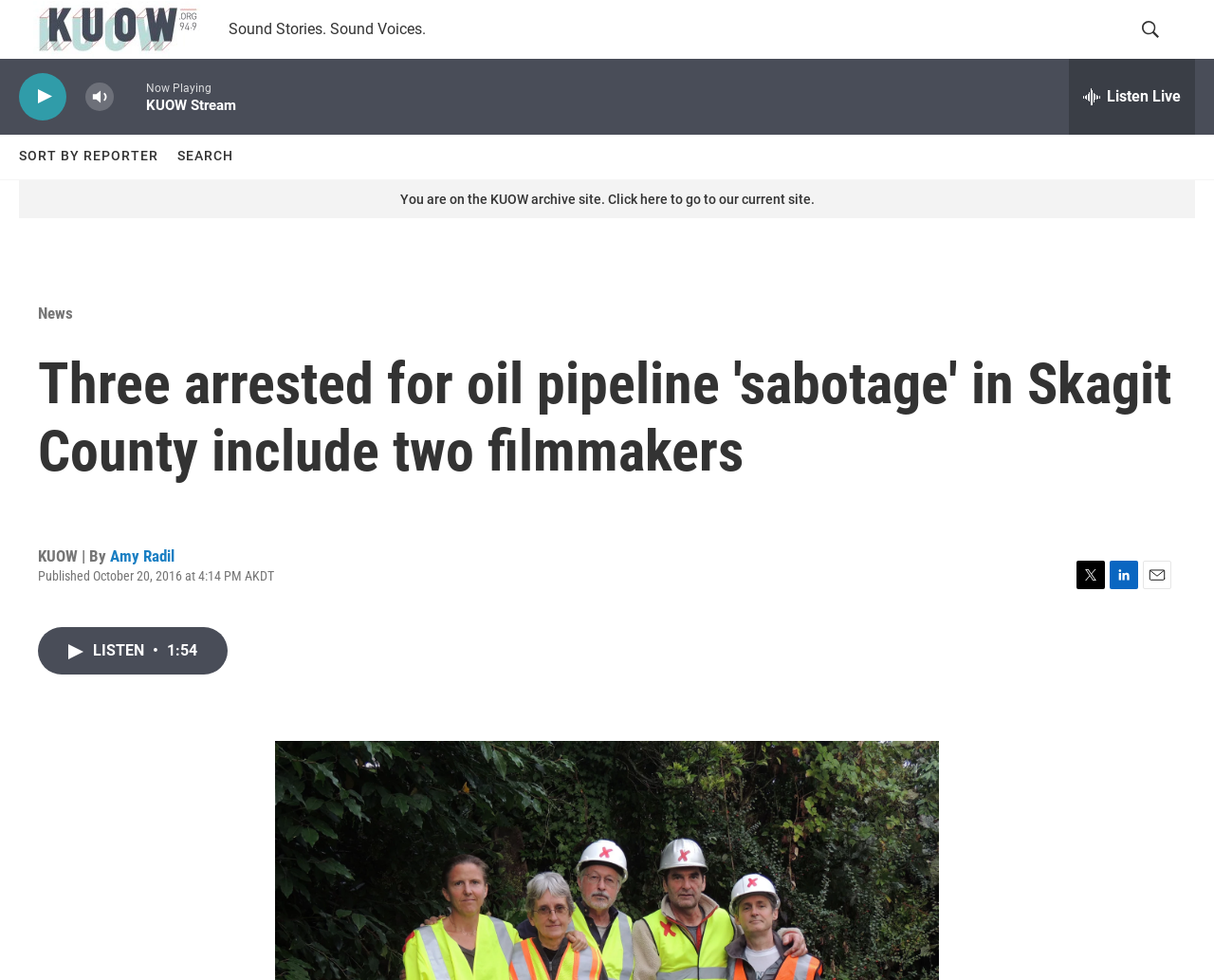Can you identify the bounding box coordinates of the clickable region needed to carry out this instruction: 'Read the 'Conclusion''? The coordinates should be four float numbers within the range of 0 to 1, stated as [left, top, right, bottom].

None